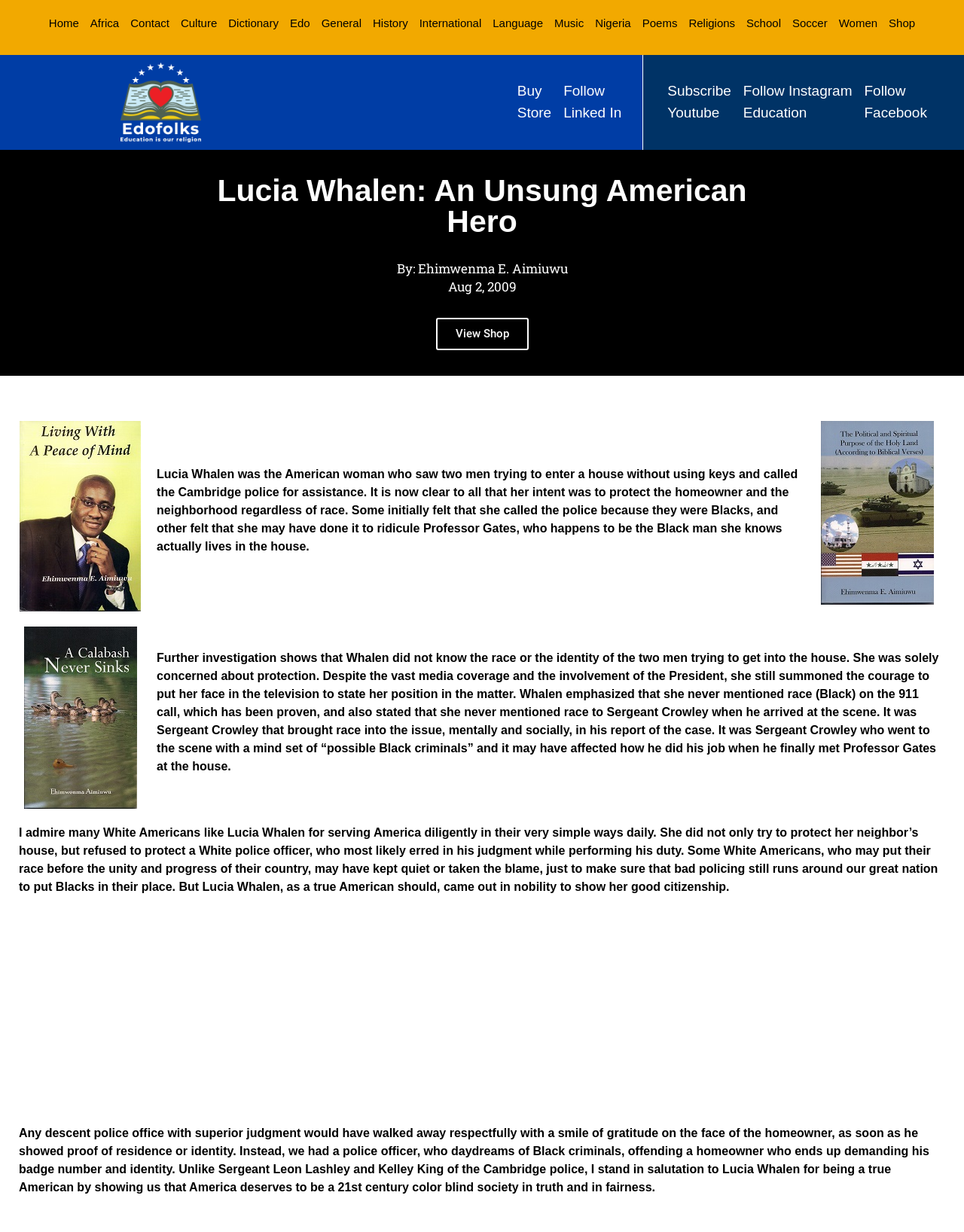From the screenshot, find the bounding box of the UI element matching this description: "Africa". Supply the bounding box coordinates in the form [left, top, right, bottom], each a float between 0 and 1.

[0.094, 0.012, 0.124, 0.026]